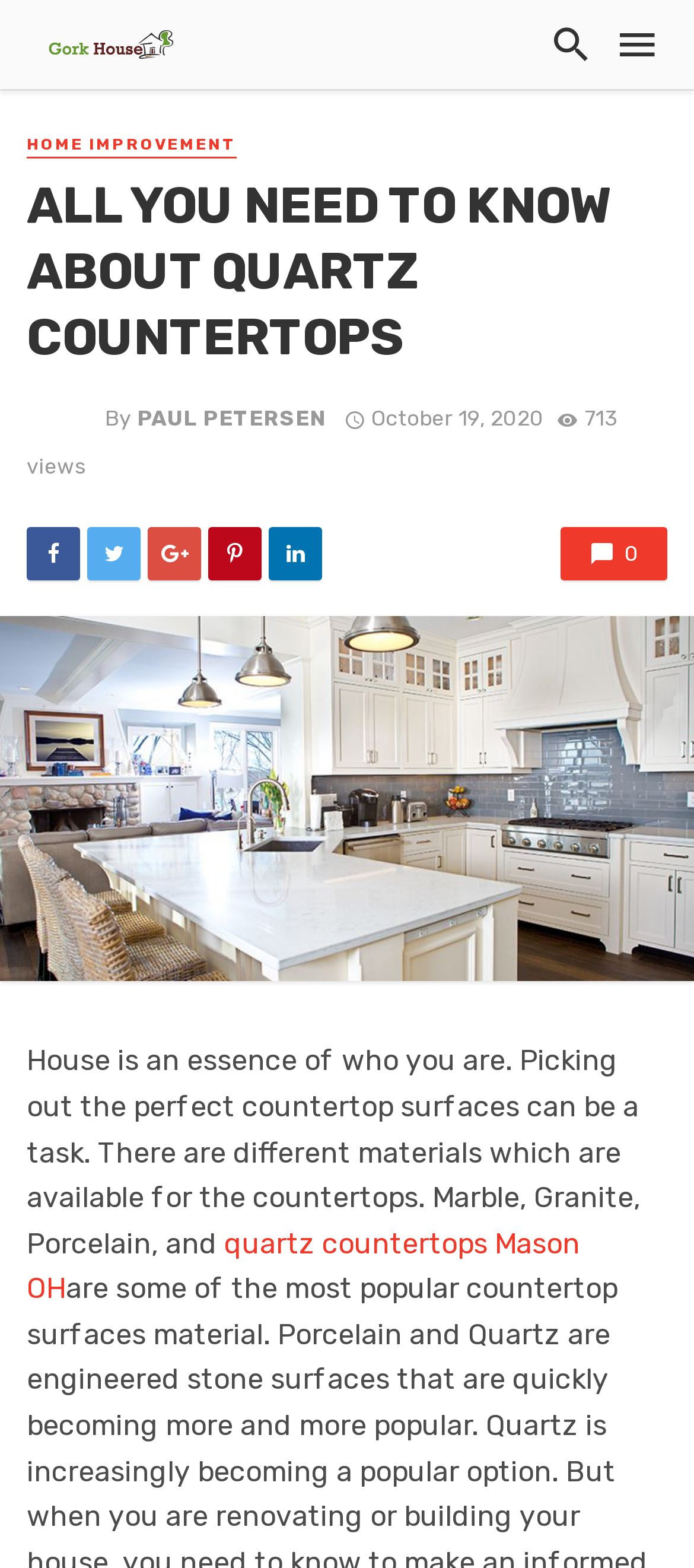Locate the primary heading on the webpage and return its text.

ALL YOU NEED TO KNOW ABOUT QUARTZ COUNTERTOPS